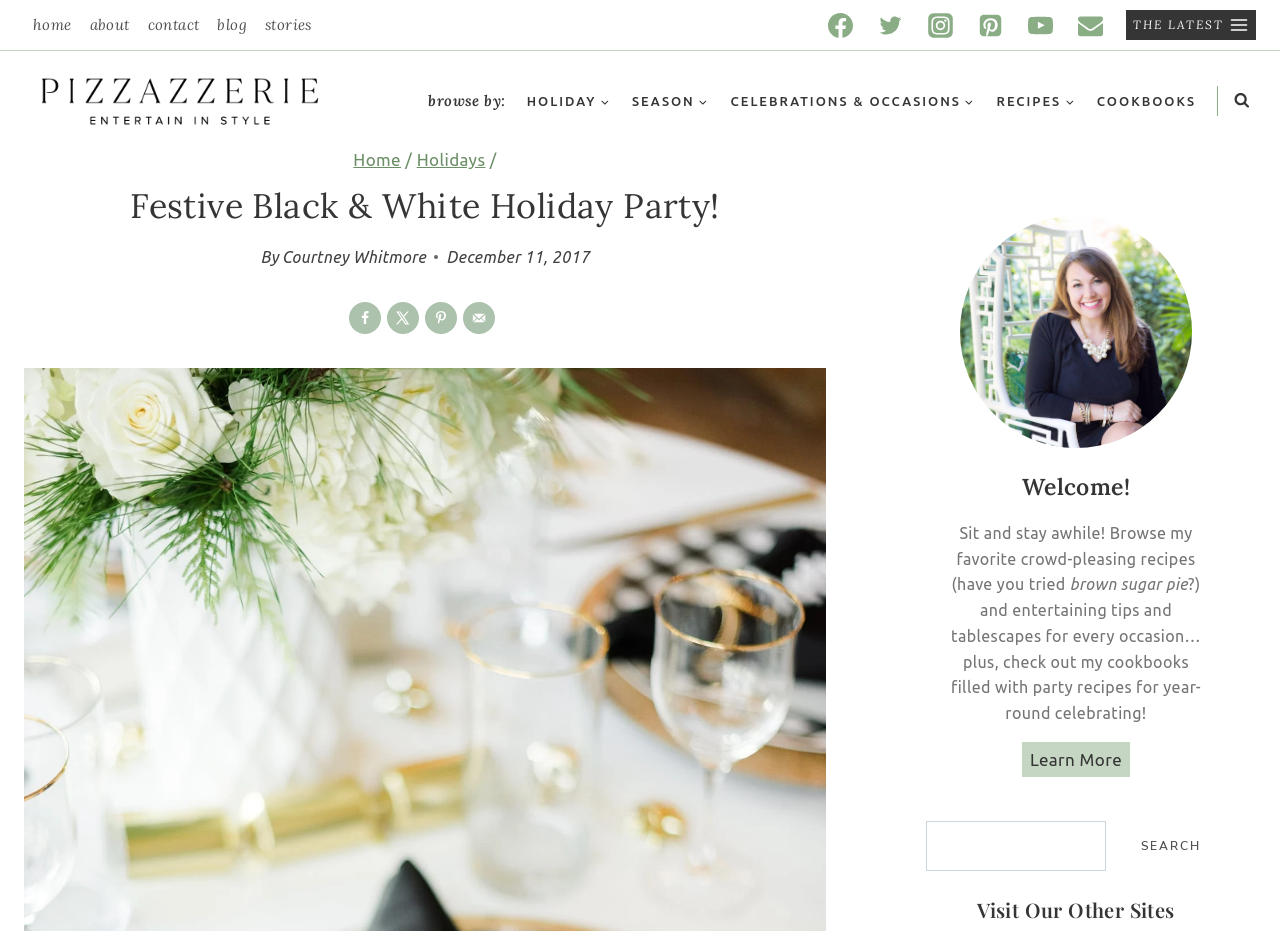Reply to the question with a single word or phrase:
What is the purpose of the search bar?

To search the website